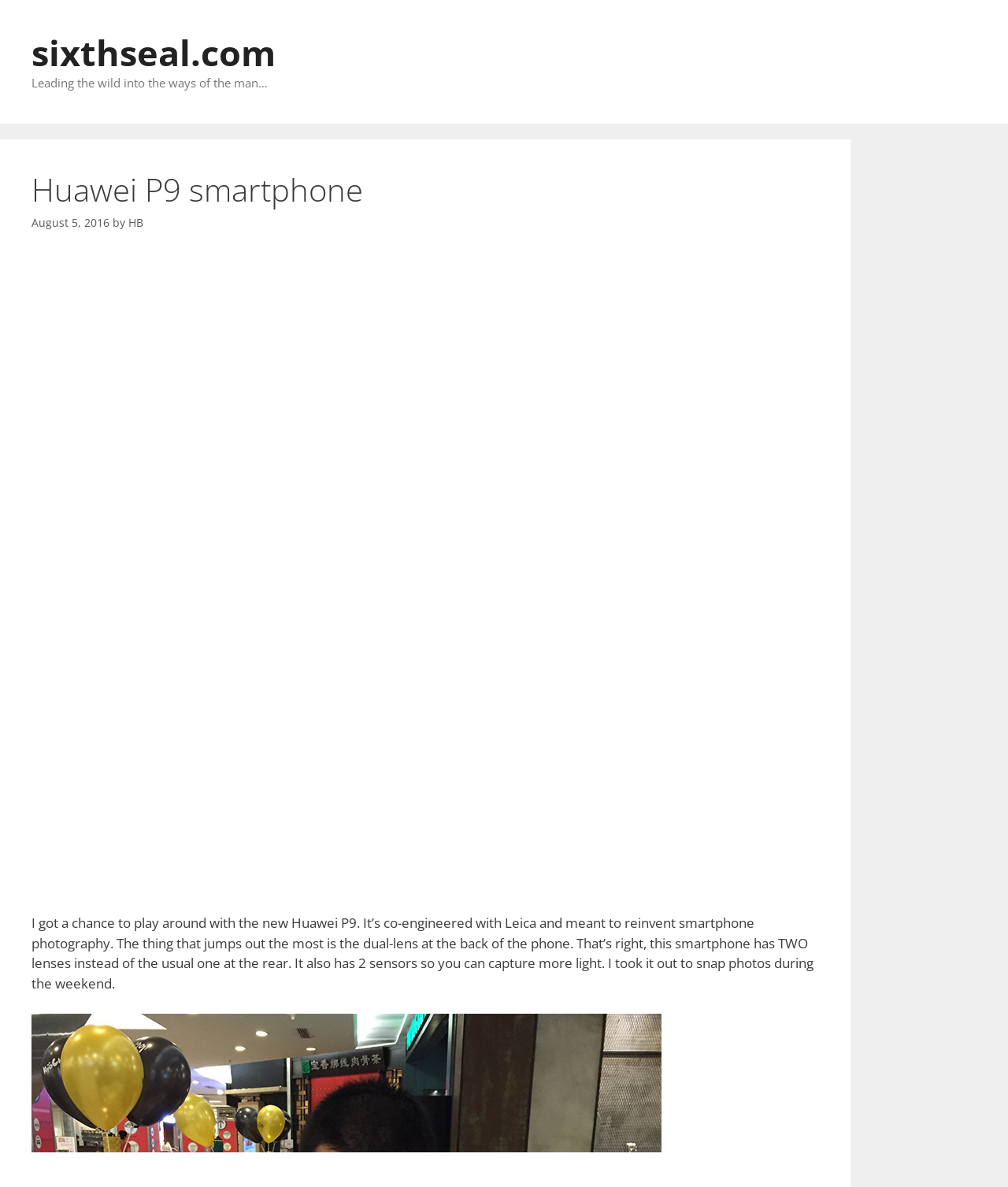Give an extensive and precise description of the webpage.

The webpage is about the Huawei P9 smartphone, with a prominent header at the top center of the page displaying the title "Huawei P9 smartphone". Below the header, there is a link to "August 5, 2016" on the top left, followed by the author's name "HB" on the right. 

On the top left corner, there is a link to "Skip to content" and a link to the website's homepage "sixthseal.com" next to it. Below these links, there is a tagline or motto "Leading the wild into the ways of the man…" in a smaller font.

On the top right side, there is a navigation menu with a link to "About Me". 

The main content of the page is an article about the Huawei P9 smartphone, featuring a large image of the phone taking up most of the page's width, located below the header and author information. The article starts with a brief introduction to the phone, highlighting its dual-lens camera and ability to capture more light. The text continues to describe the author's experience using the phone to take photos during the weekend.